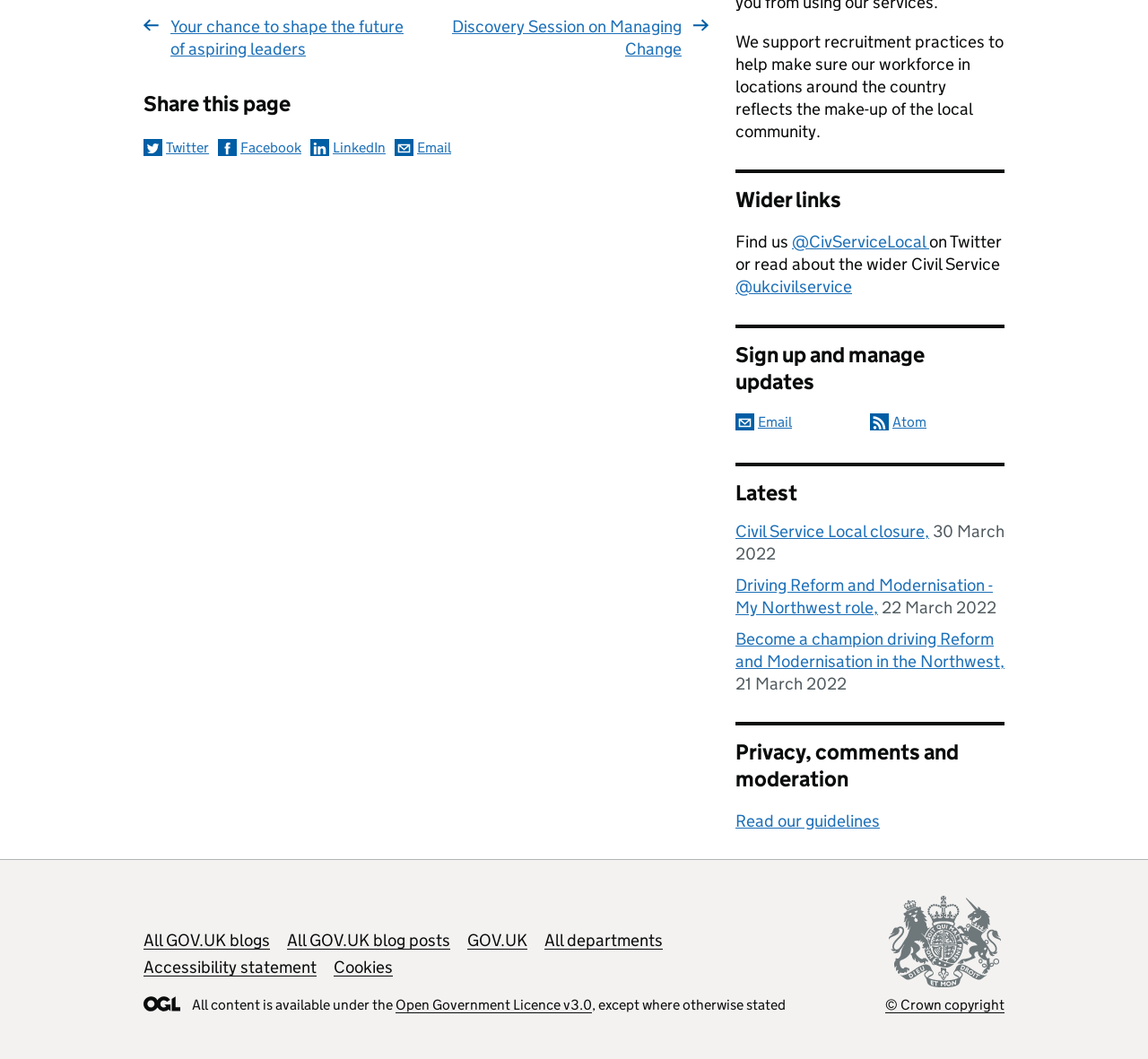Please locate the bounding box coordinates of the element that needs to be clicked to achieve the following instruction: "Read about the wider Civil Service". The coordinates should be four float numbers between 0 and 1, i.e., [left, top, right, bottom].

[0.641, 0.261, 0.742, 0.28]